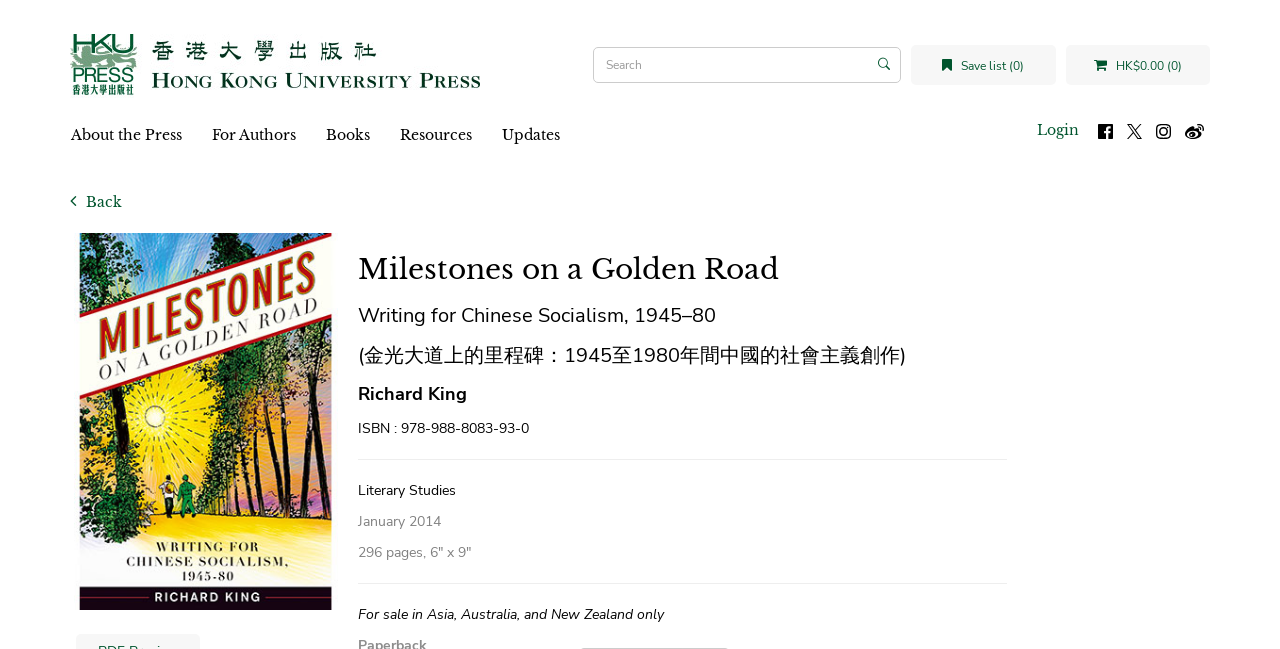Identify the bounding box coordinates of the section to be clicked to complete the task described by the following instruction: "Login to the website". The coordinates should be four float numbers between 0 and 1, formatted as [left, top, right, bottom].

[0.81, 0.186, 0.843, 0.214]